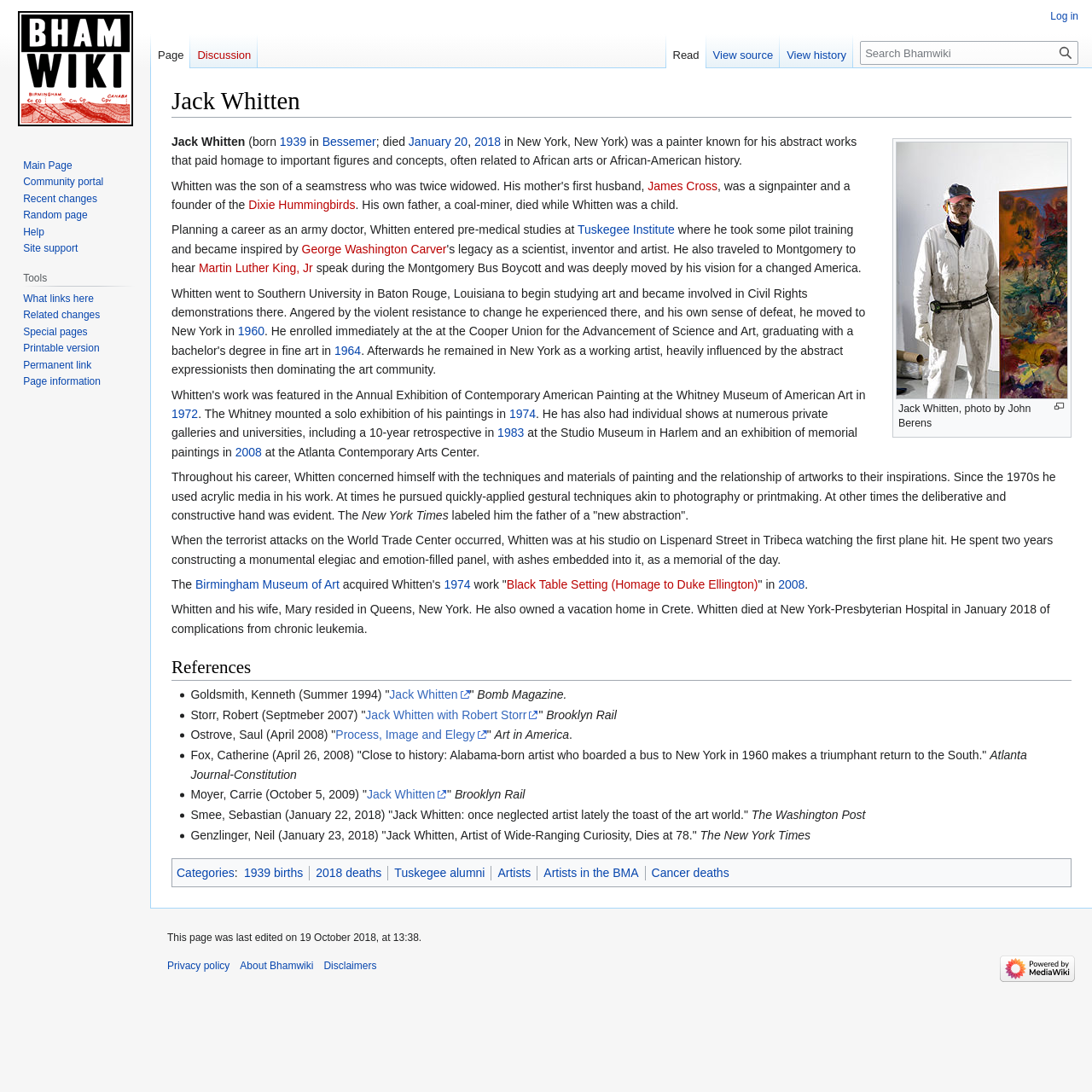What is the name of the university that Jack Whitten attended?
Based on the visual information, provide a detailed and comprehensive answer.

According to the webpage, Jack Whitten entered pre-medical studies at Tuskegee Institute, indicating that Tuskegee Institute is the university he attended.